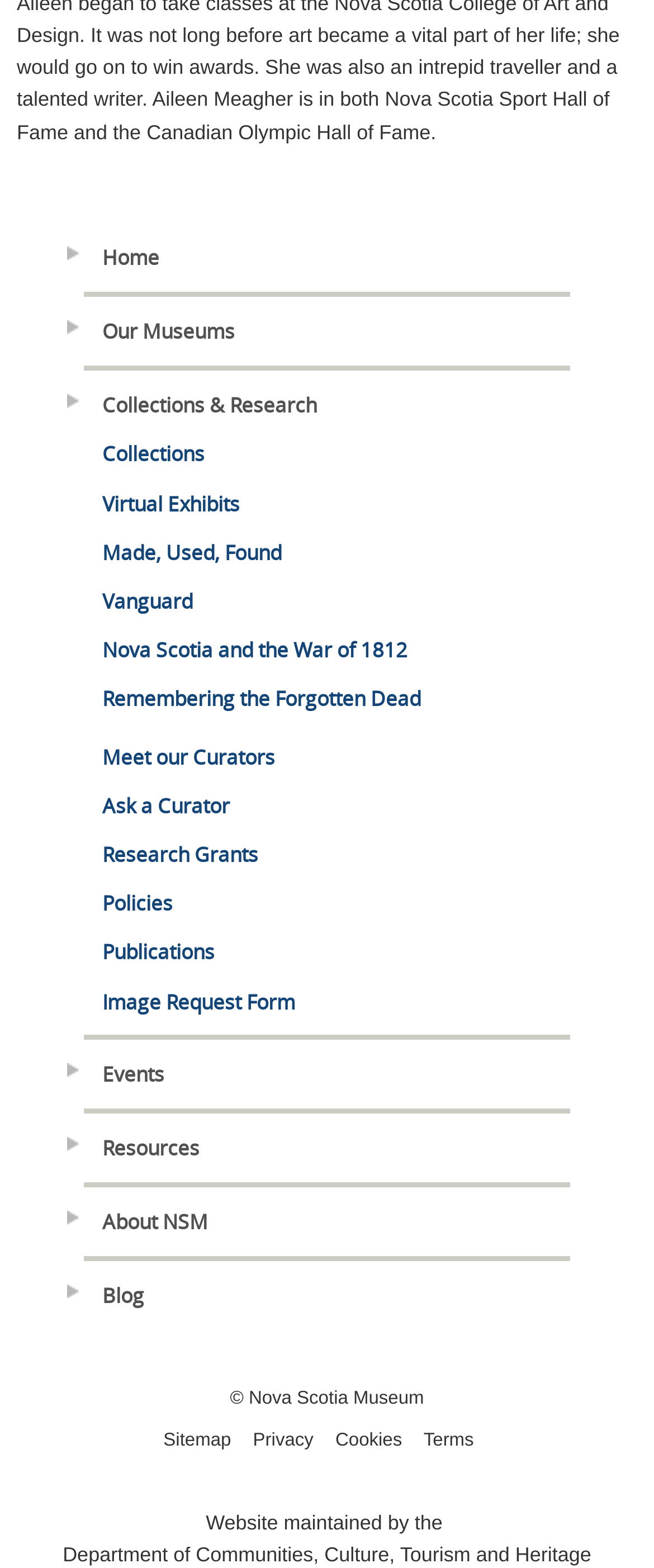What is the topic of the 'Made, Used, Found' exhibit?
Use the image to answer the question with a single word or phrase.

Not specified